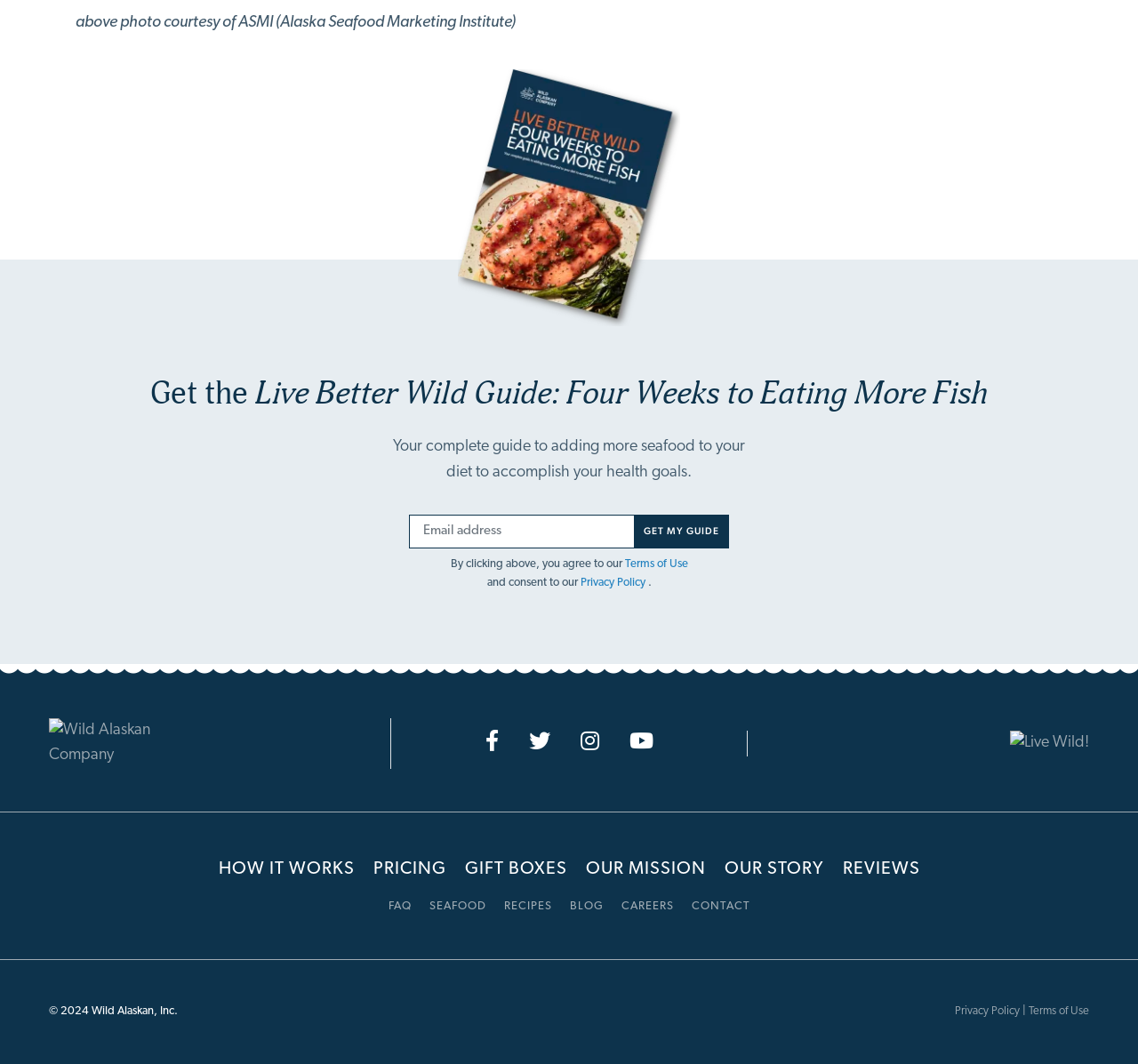What is the copyright year of the webpage?
Using the image, provide a concise answer in one word or a short phrase.

2024